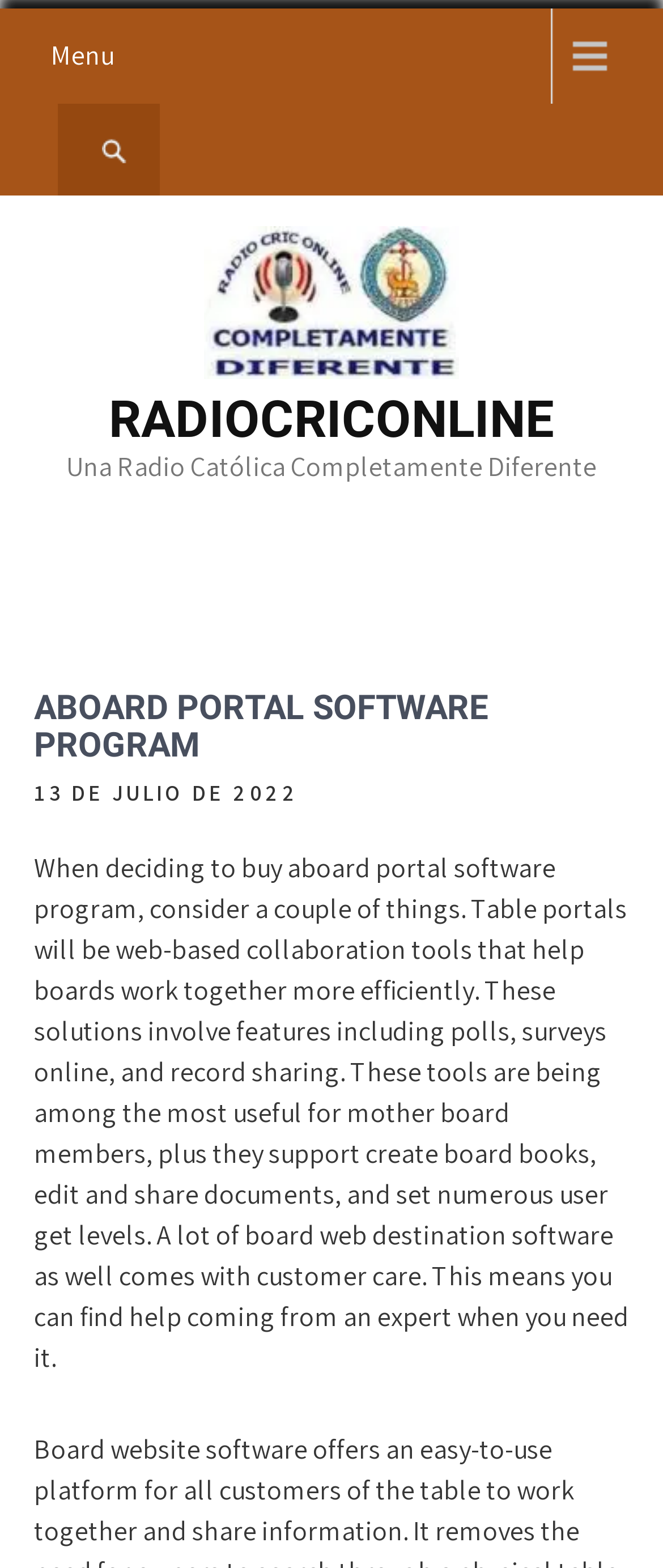Please give a concise answer to this question using a single word or phrase: 
What is the purpose of table portals?

Collaboration tools